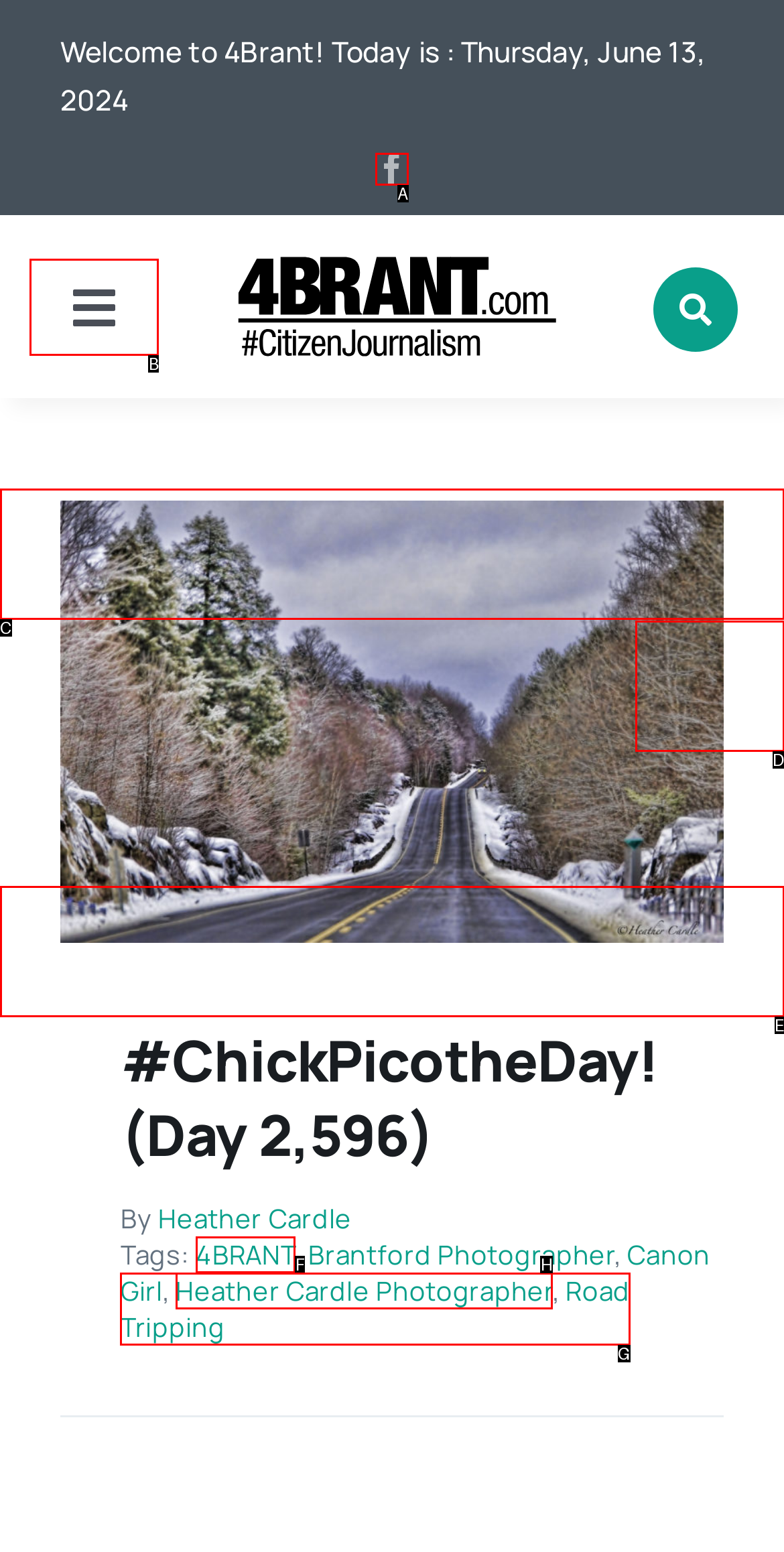Which lettered option should be clicked to achieve the task: Go to the News page? Choose from the given choices.

C